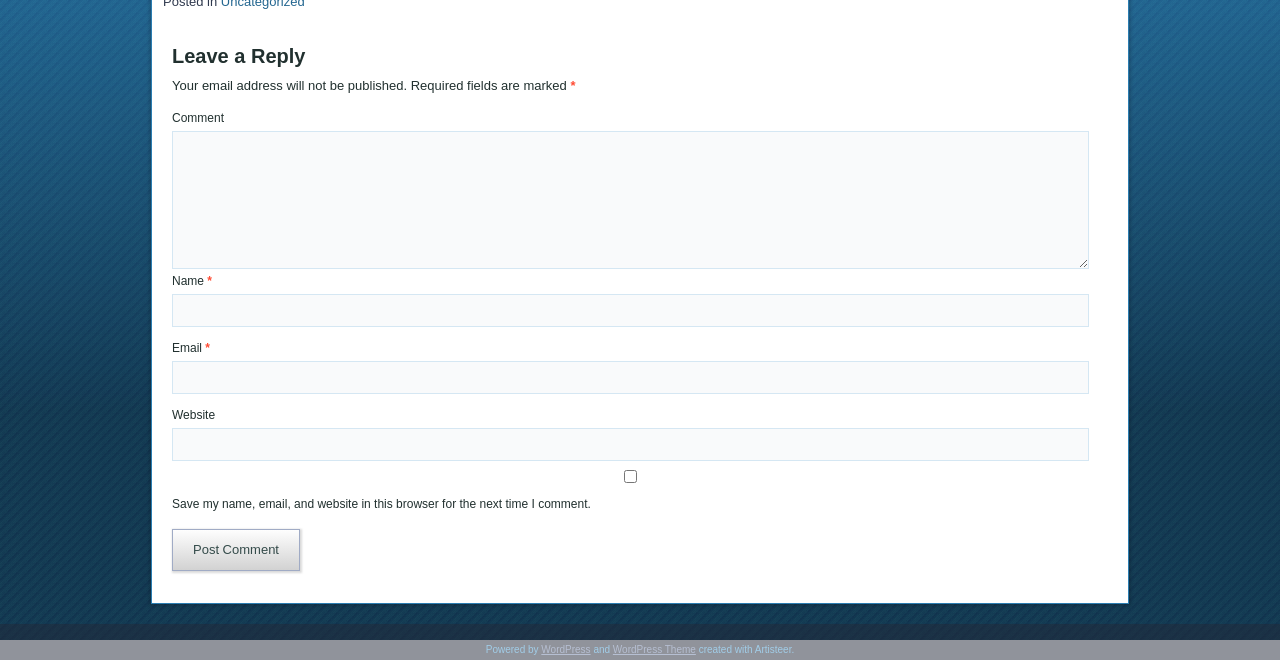Refer to the element description WordPress Theme and identify the corresponding bounding box in the screenshot. Format the coordinates as (top-left x, top-left y, bottom-right x, bottom-right y) with values in the range of 0 to 1.

[0.479, 0.976, 0.544, 0.992]